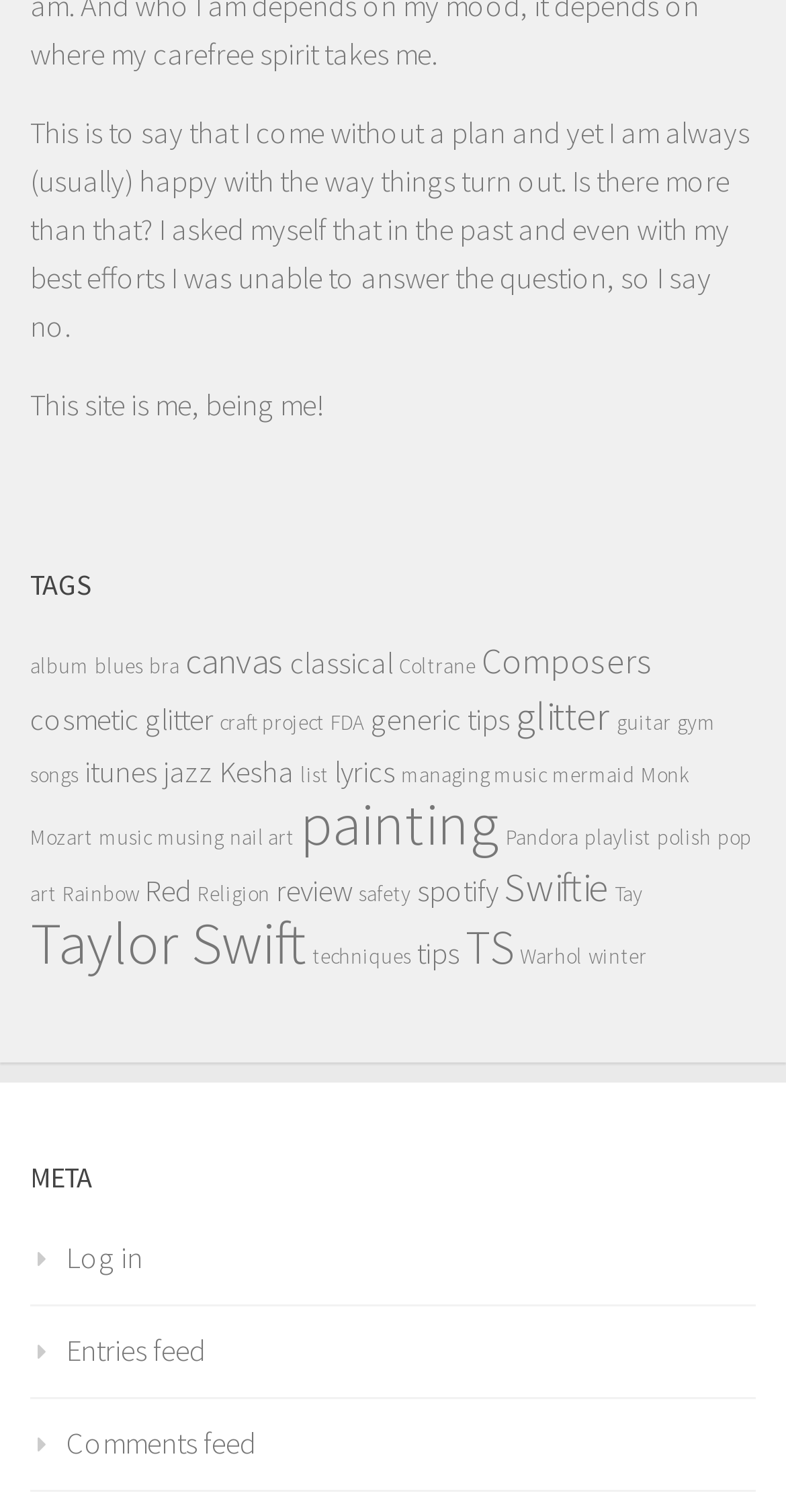Specify the bounding box coordinates of the element's area that should be clicked to execute the given instruction: "Click on the 'album' tag". The coordinates should be four float numbers between 0 and 1, i.e., [left, top, right, bottom].

[0.038, 0.432, 0.113, 0.449]